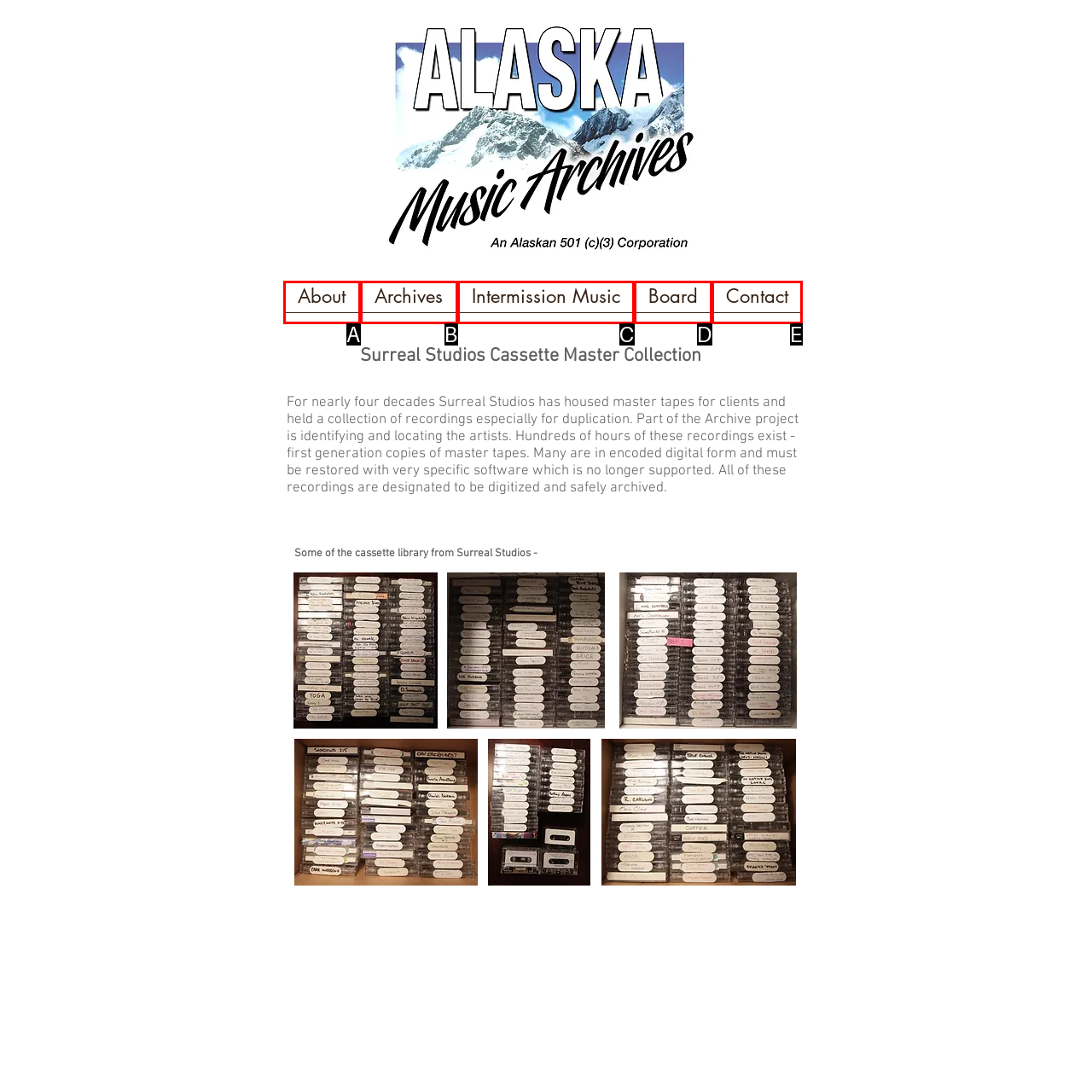From the given options, choose the HTML element that aligns with the description: Intermission Music. Respond with the letter of the selected element.

C